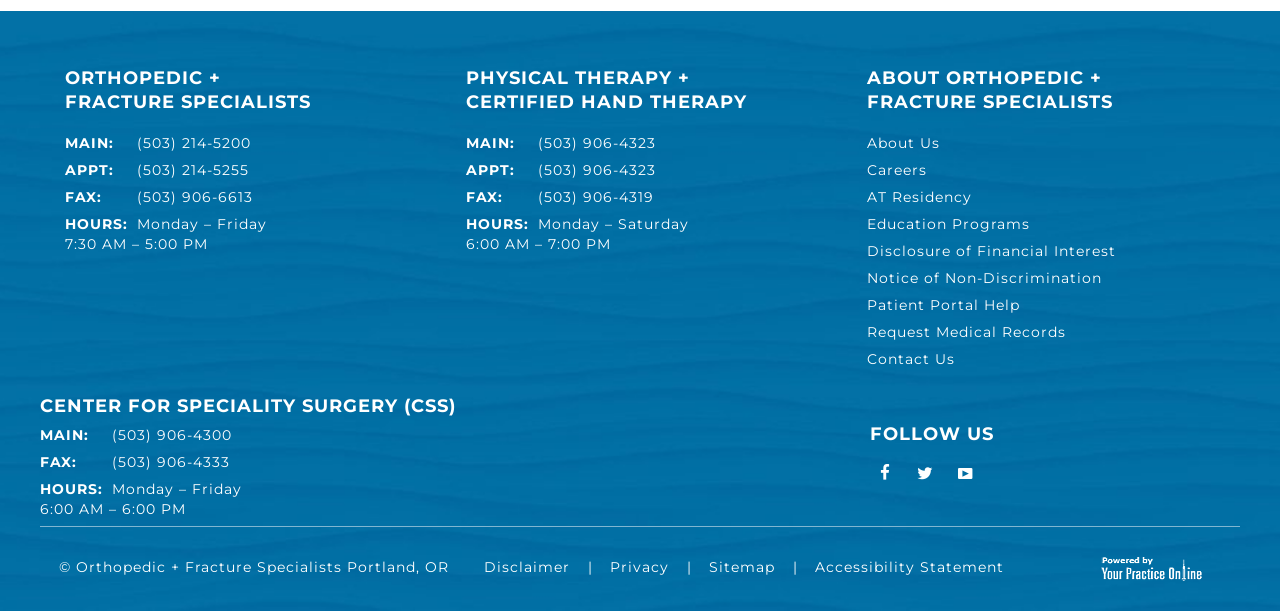Given the description of a UI element: "Disclosure of Financial Interest", identify the bounding box coordinates of the matching element in the webpage screenshot.

[0.677, 0.395, 0.872, 0.428]